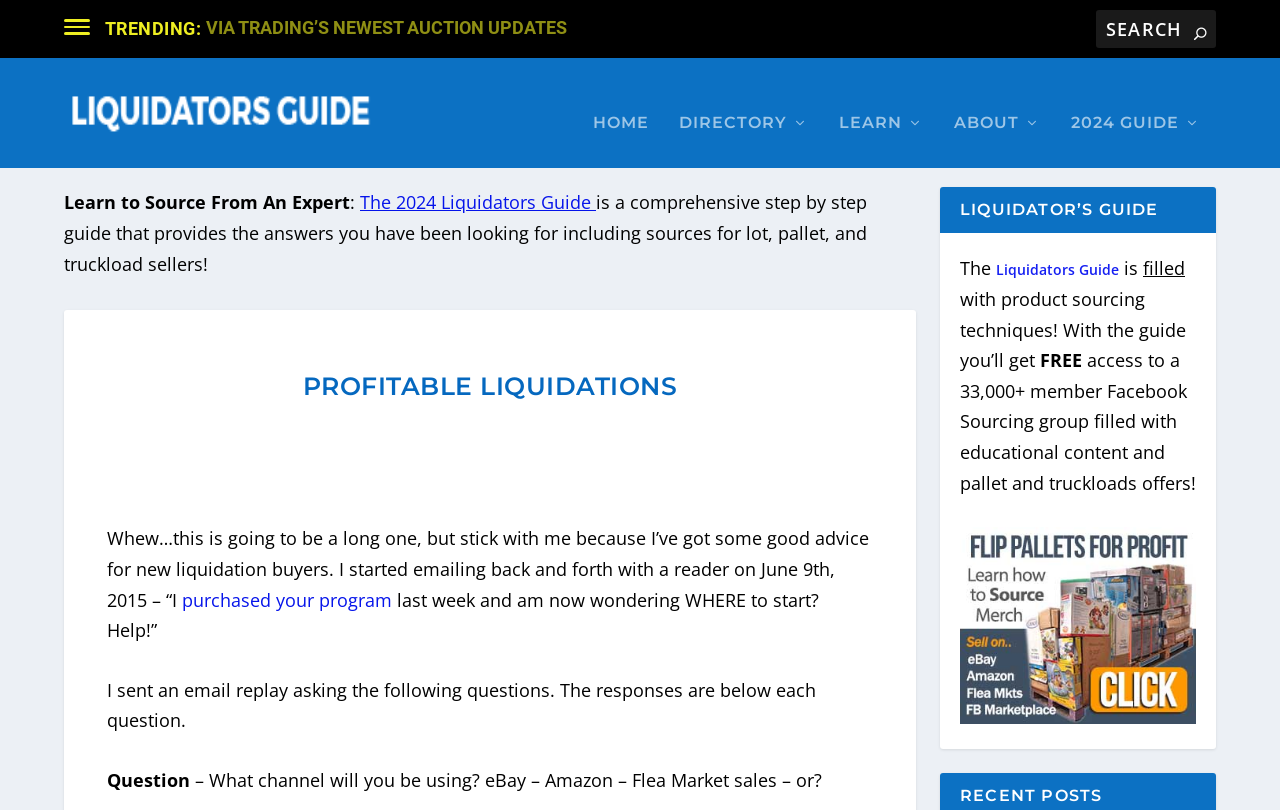Please give a concise answer to this question using a single word or phrase: 
What is the benefit of getting the Liquidators Guide?

Access to a 33,000+ member Facebook Sourcing group